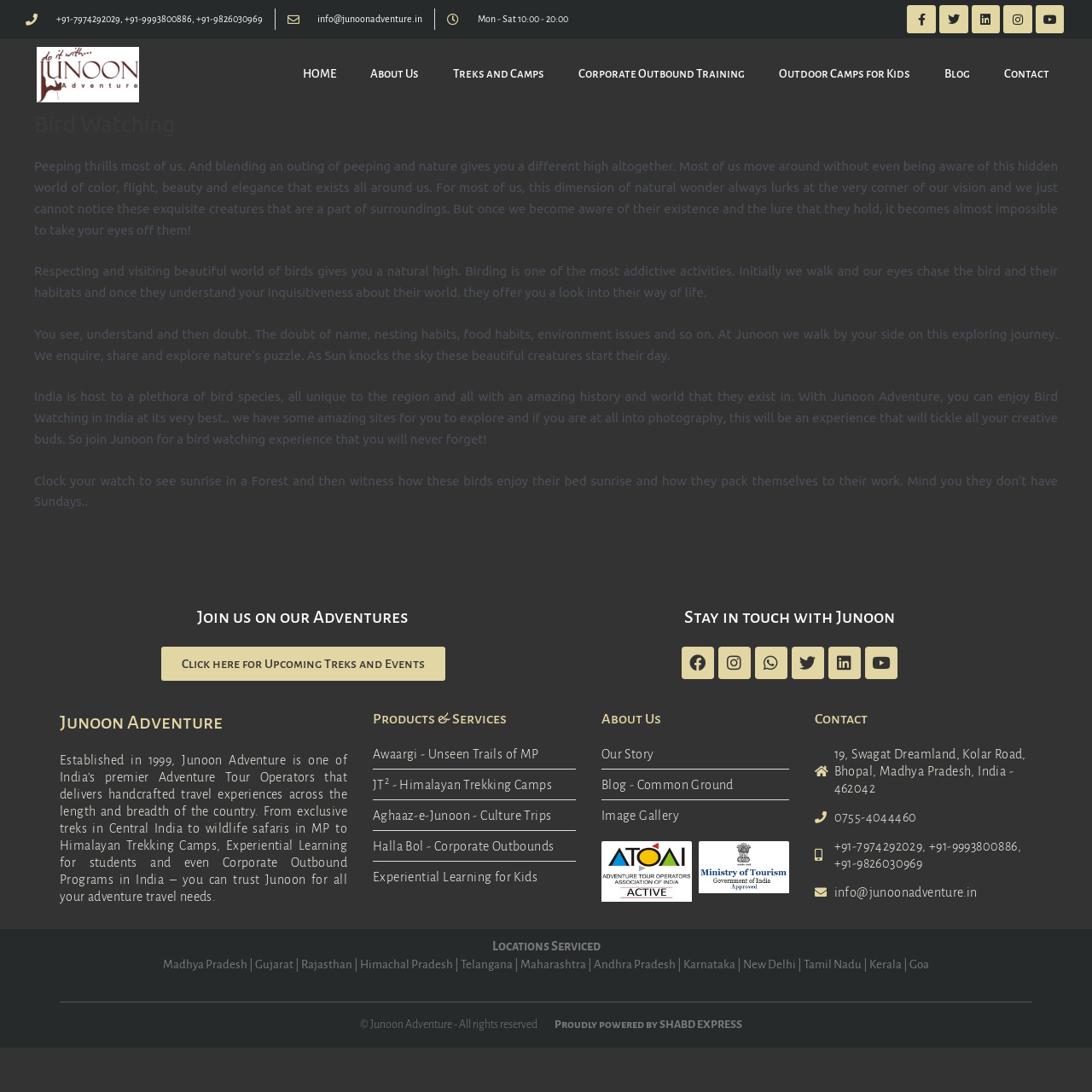Identify the bounding box of the HTML element described as: "Experiential Learning for Kids".

[0.341, 0.795, 0.527, 0.811]